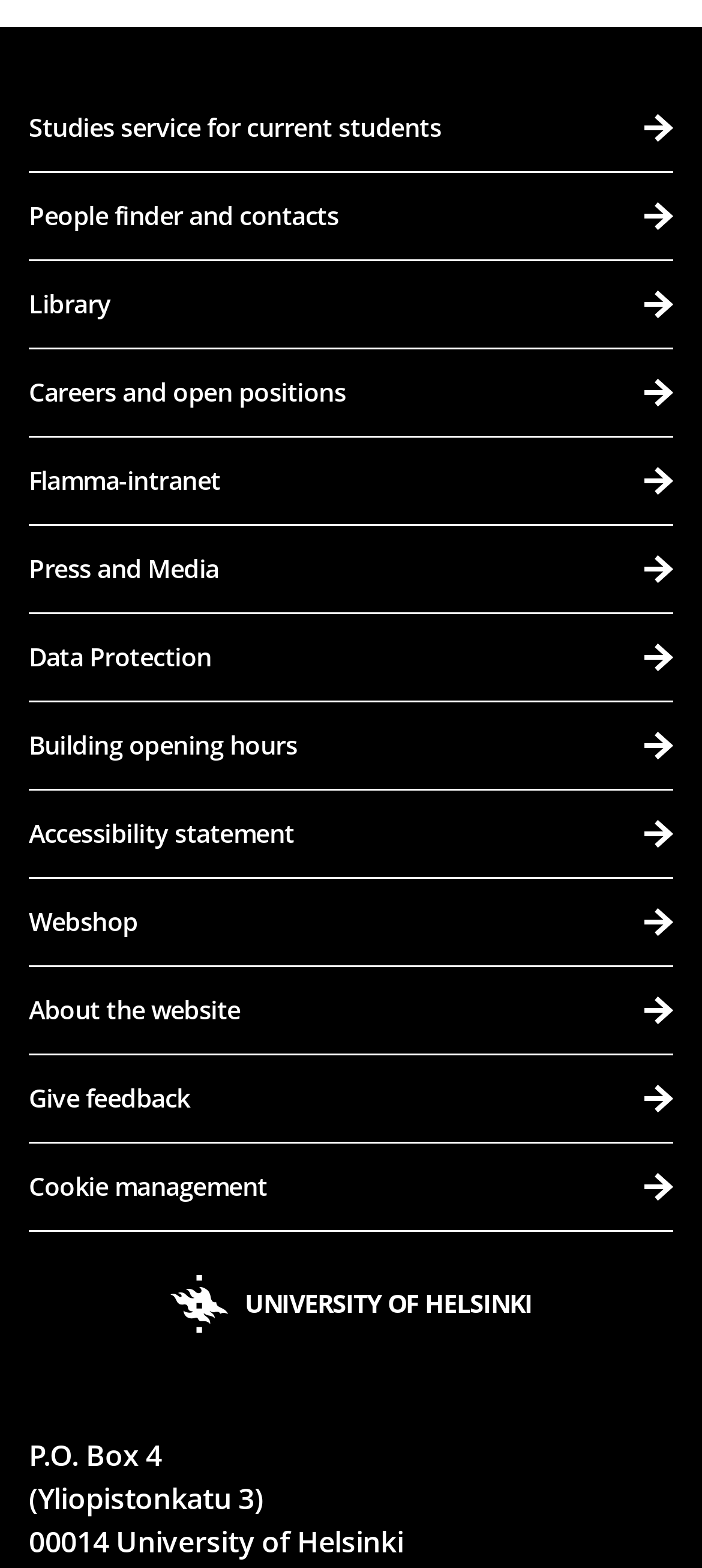From the details in the image, provide a thorough response to the question: How many links are available in the main section?

The main section of the webpage contains a list of links, starting from 'Studies service for current students' and ending at 'Cookie management'. By counting these links, we can find that there are 17 links in total.